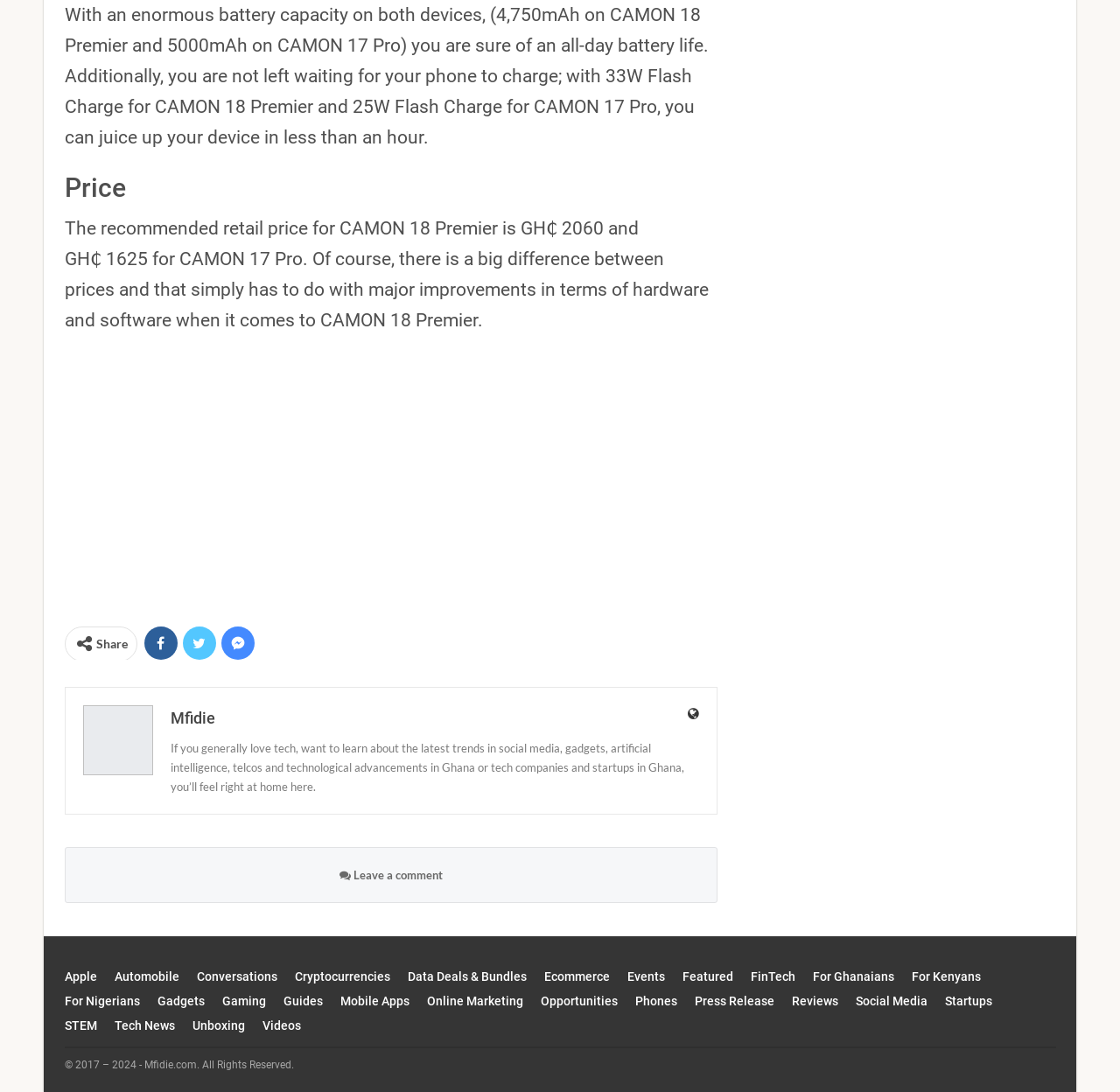For the element described, predict the bounding box coordinates as (top-left x, top-left y, bottom-right x, bottom-right y). All values should be between 0 and 1. Element description: Data Deals & Bundles

[0.364, 0.888, 0.47, 0.901]